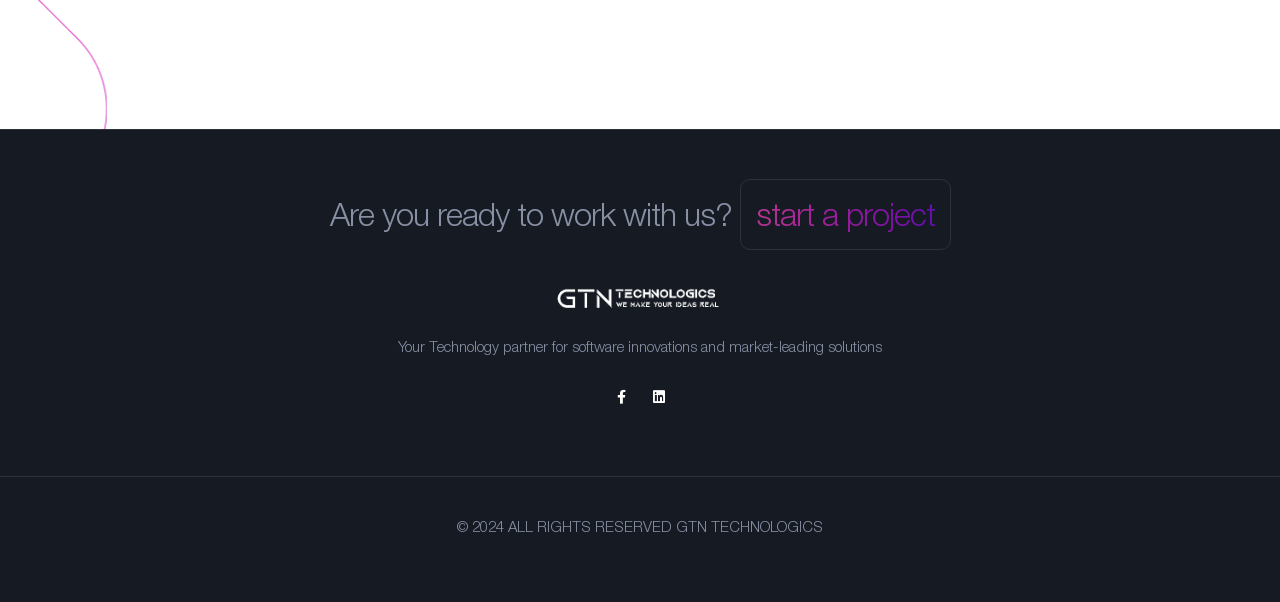How many social media links are present?
Please respond to the question with a detailed and well-explained answer.

I counted the social media links by looking at the icons, and I found two of them, one with a '' icon and another with a '' icon, which are commonly used for social media platforms.